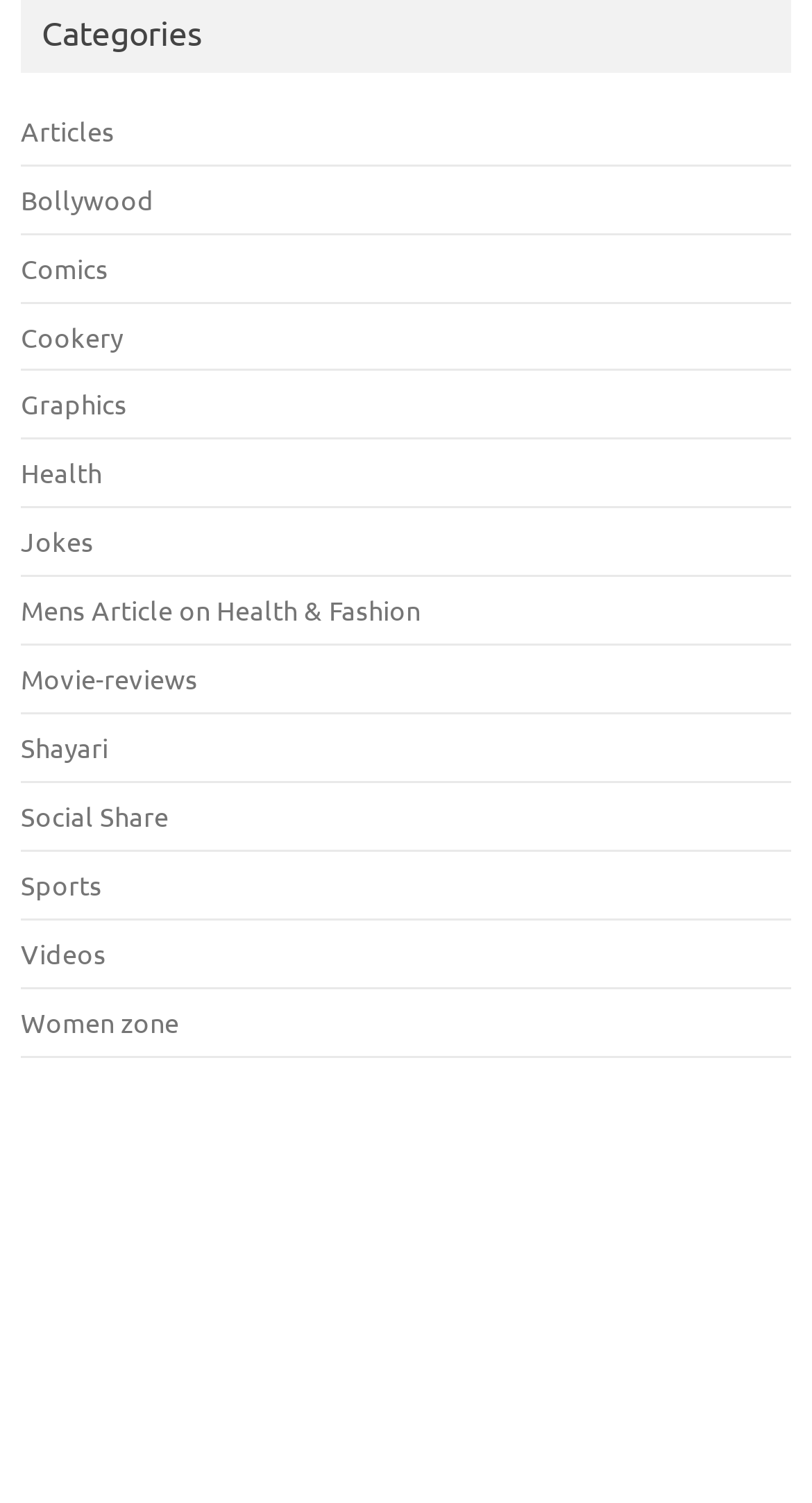Determine the bounding box coordinates for the area that needs to be clicked to fulfill this task: "Explore Bollywood". The coordinates must be given as four float numbers between 0 and 1, i.e., [left, top, right, bottom].

[0.026, 0.12, 0.19, 0.144]